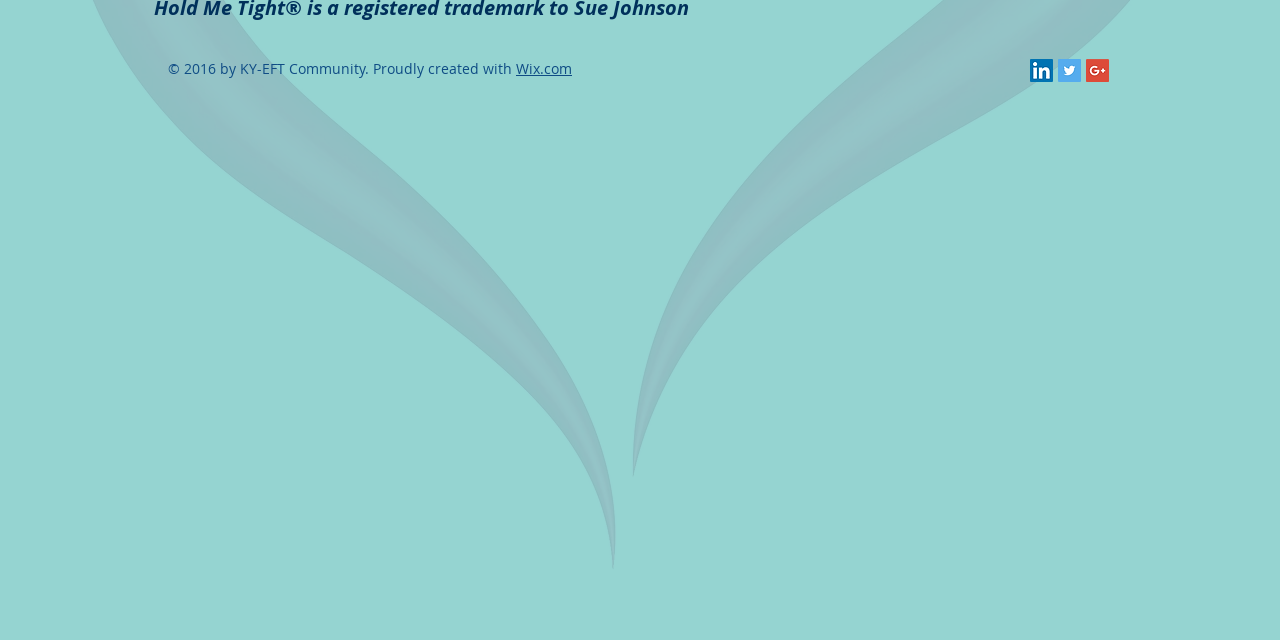Given the element description, predict the bounding box coordinates in the format (top-left x, top-left y, bottom-right x, bottom-right y). Make sure all values are between 0 and 1. Here is the element description: aria-label="LinkedIn Social Icon"

[0.805, 0.092, 0.823, 0.128]